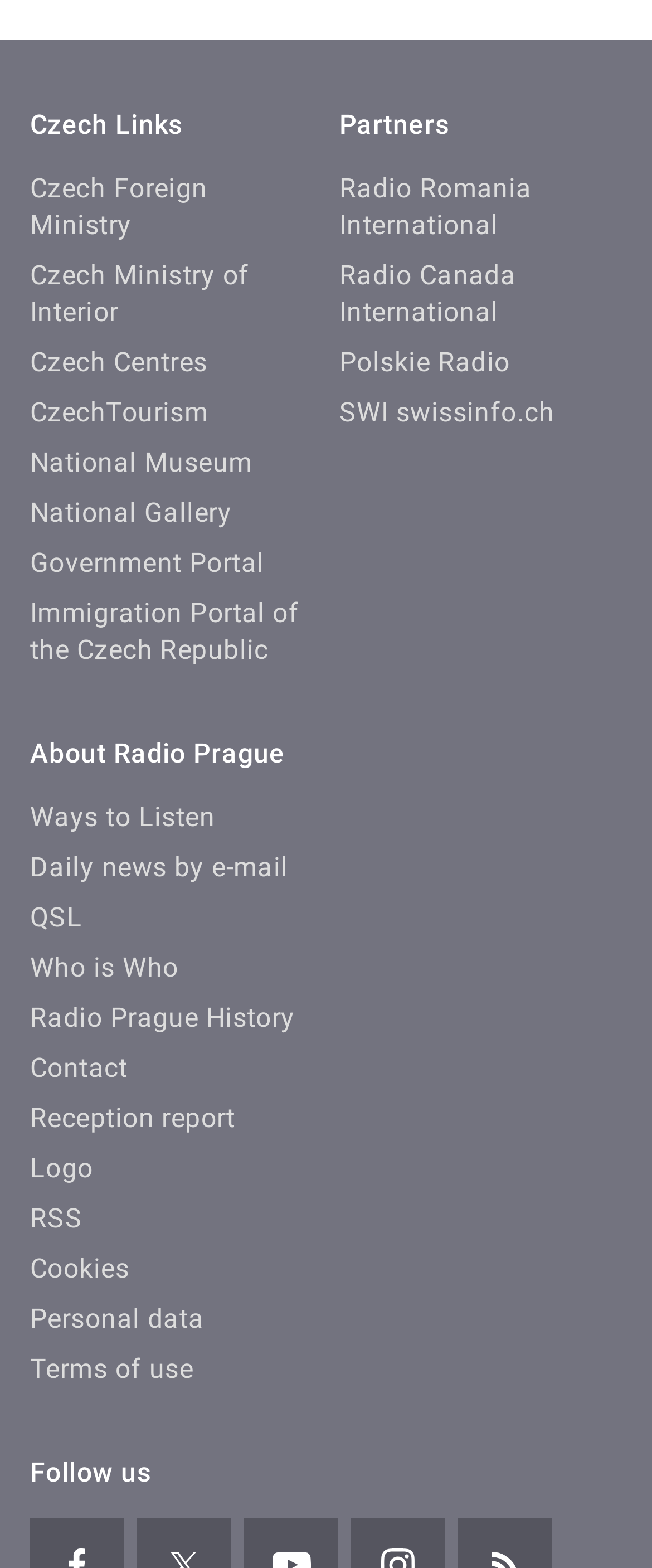Using the details from the image, please elaborate on the following question: What is the last link in the About Radio Prague section?

I looked at the About Radio Prague section and found the last link, which is 'Terms of use', located at the bottom of the section.